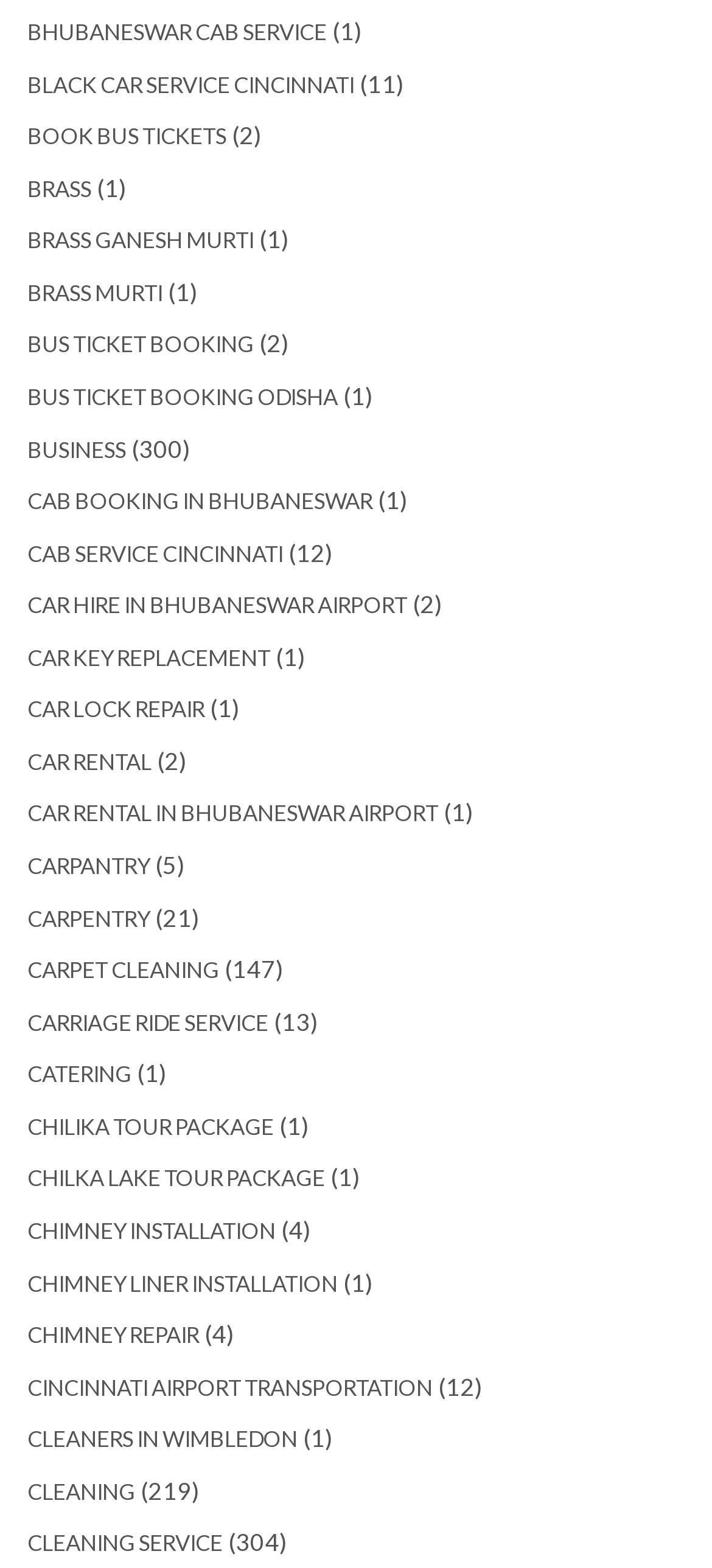Using the given description, provide the bounding box coordinates formatted as (top-left x, top-left y, bottom-right x, bottom-right y), with all values being floating point numbers between 0 and 1. Description: Car Rental in Bhubaneswar Airport

[0.038, 0.51, 0.615, 0.528]